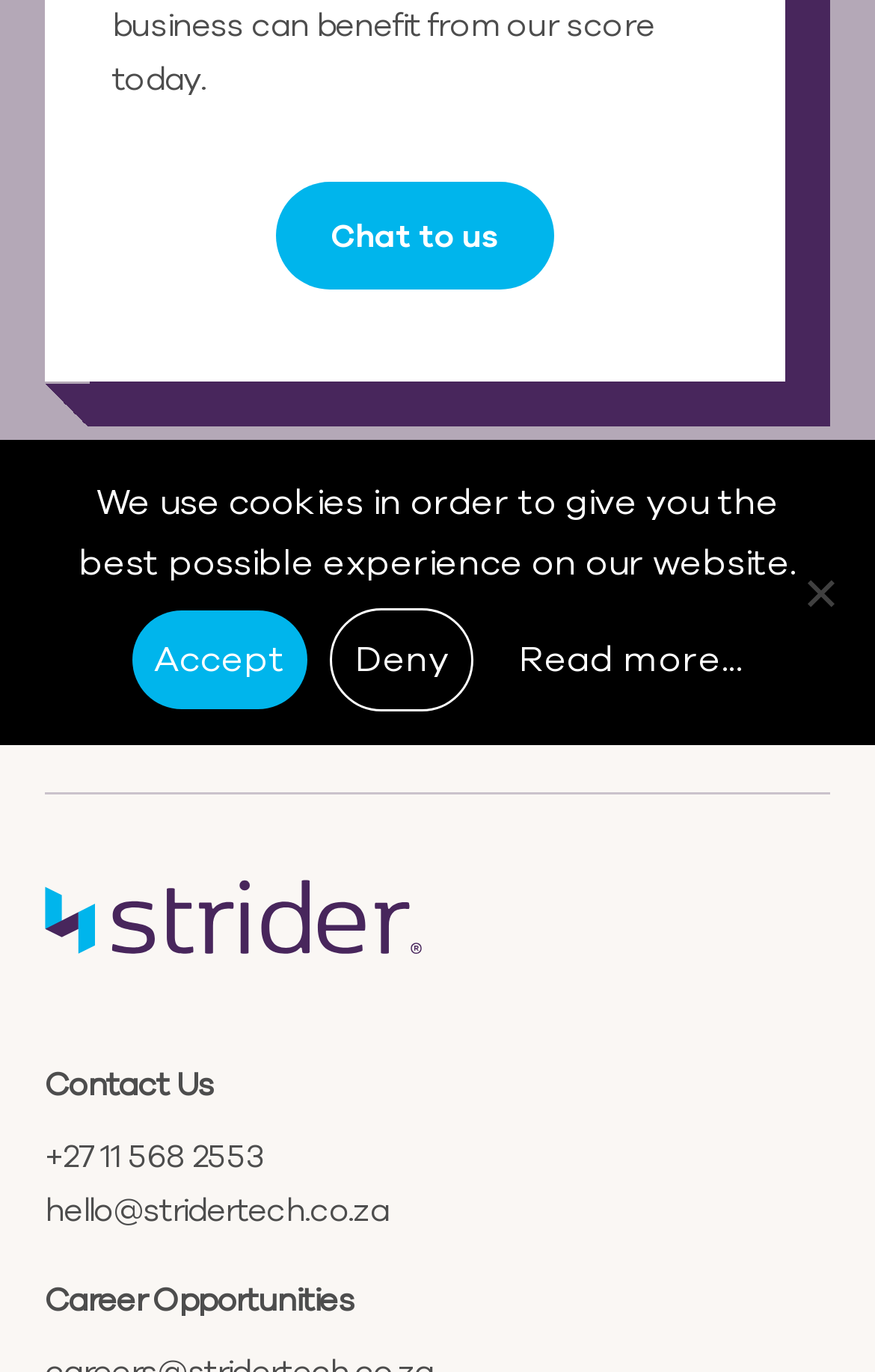Identify the bounding box of the HTML element described here: "+27 11 568 2553". Provide the coordinates as four float numbers between 0 and 1: [left, top, right, bottom].

[0.051, 0.824, 0.949, 0.863]